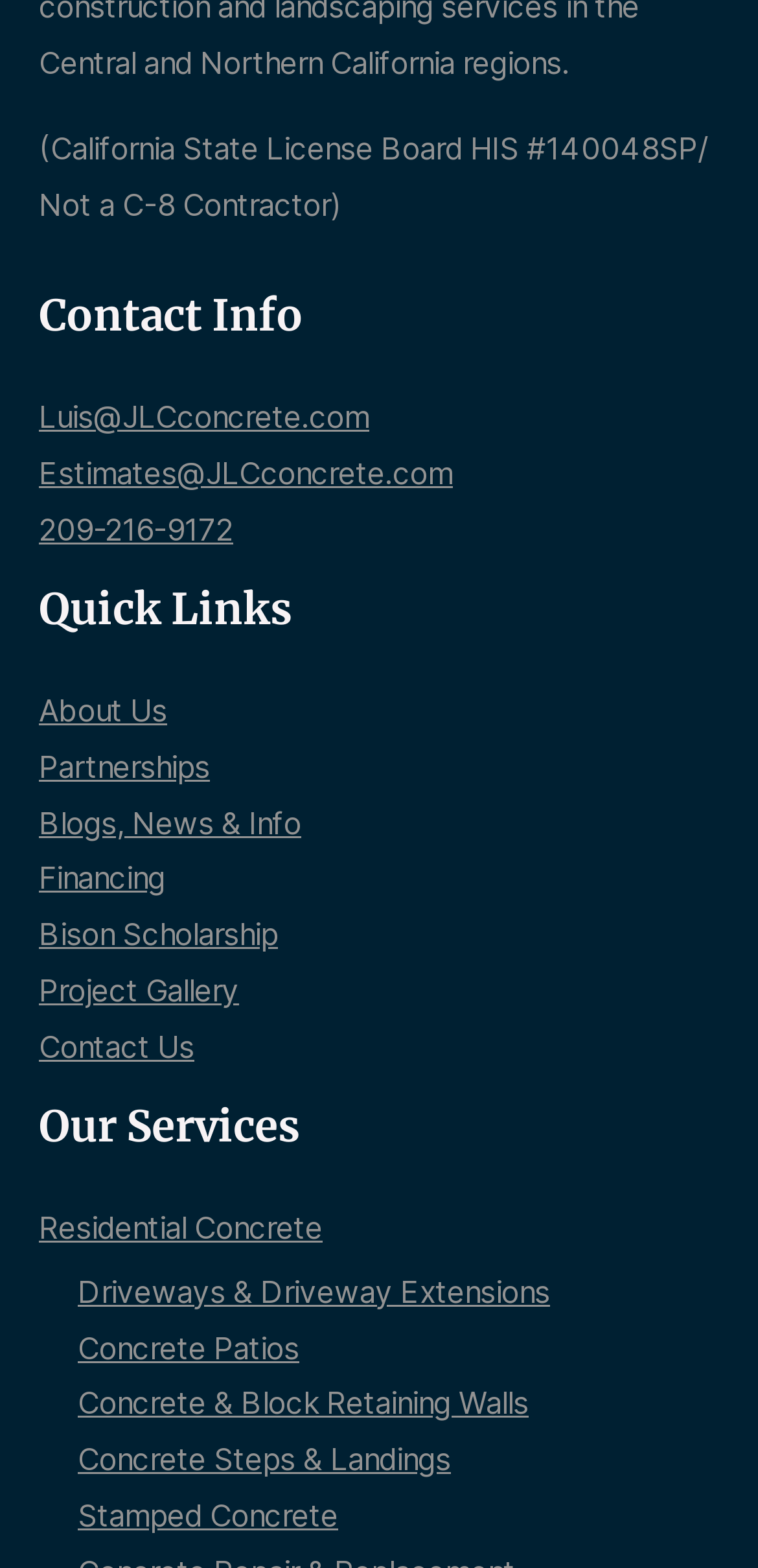Please predict the bounding box coordinates (top-left x, top-left y, bottom-right x, bottom-right y) for the UI element in the screenshot that fits the description: Insurance

None